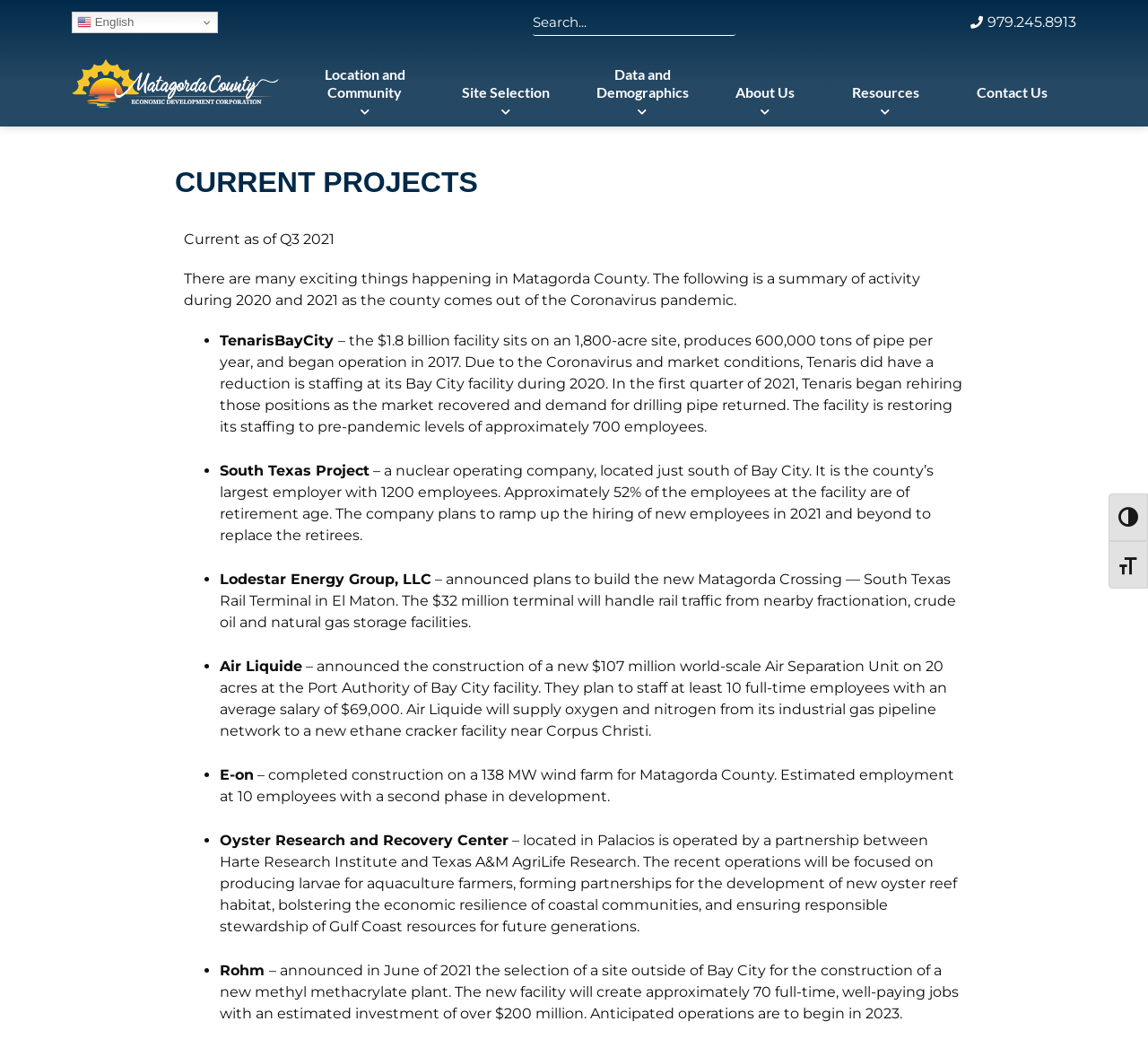Locate the bounding box coordinates of the element that should be clicked to execute the following instruction: "Toggle high contrast".

[0.966, 0.475, 1.0, 0.521]